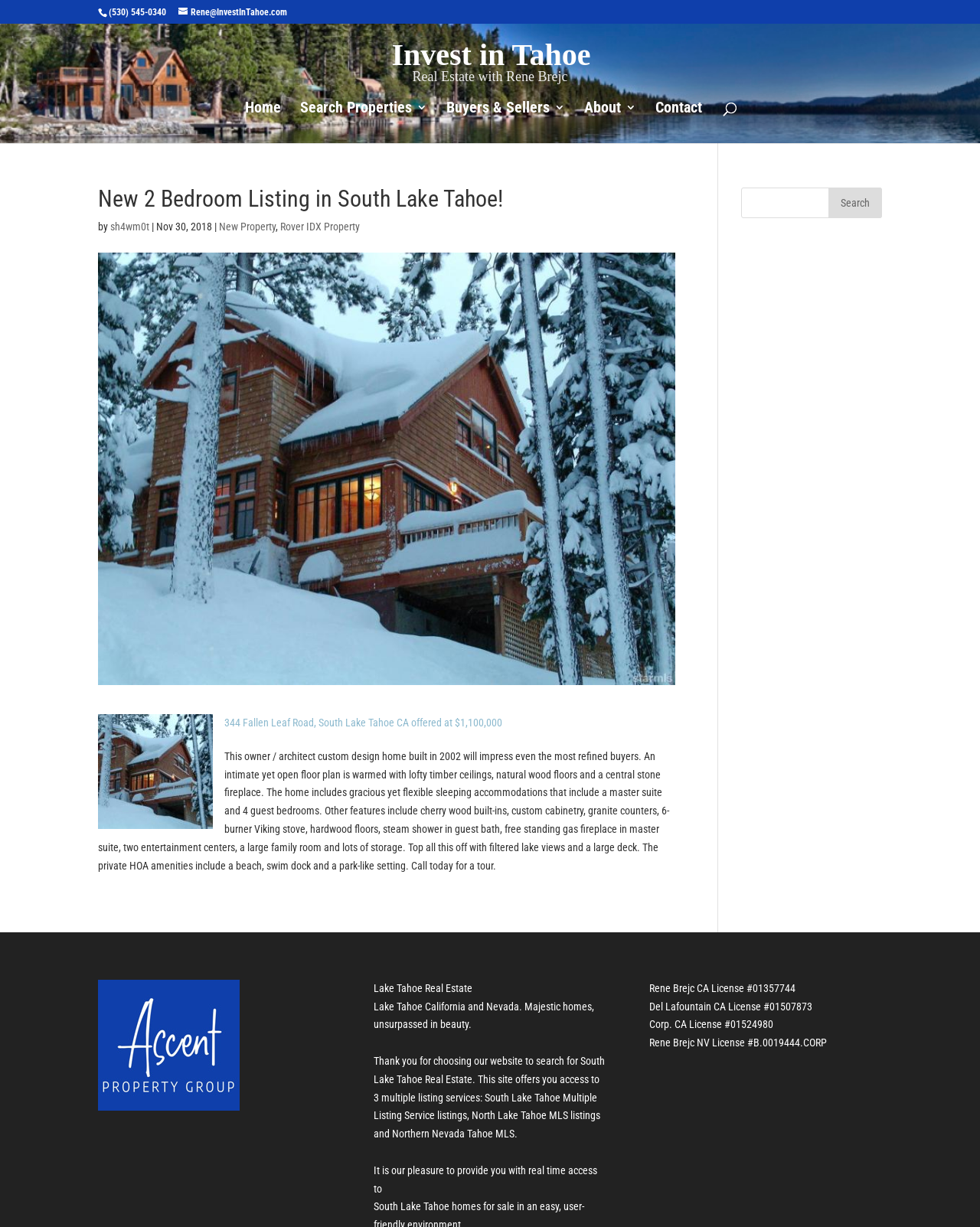Provide a single word or phrase answer to the question: 
What is the phone number of the real estate agent?

(530) 545-0340